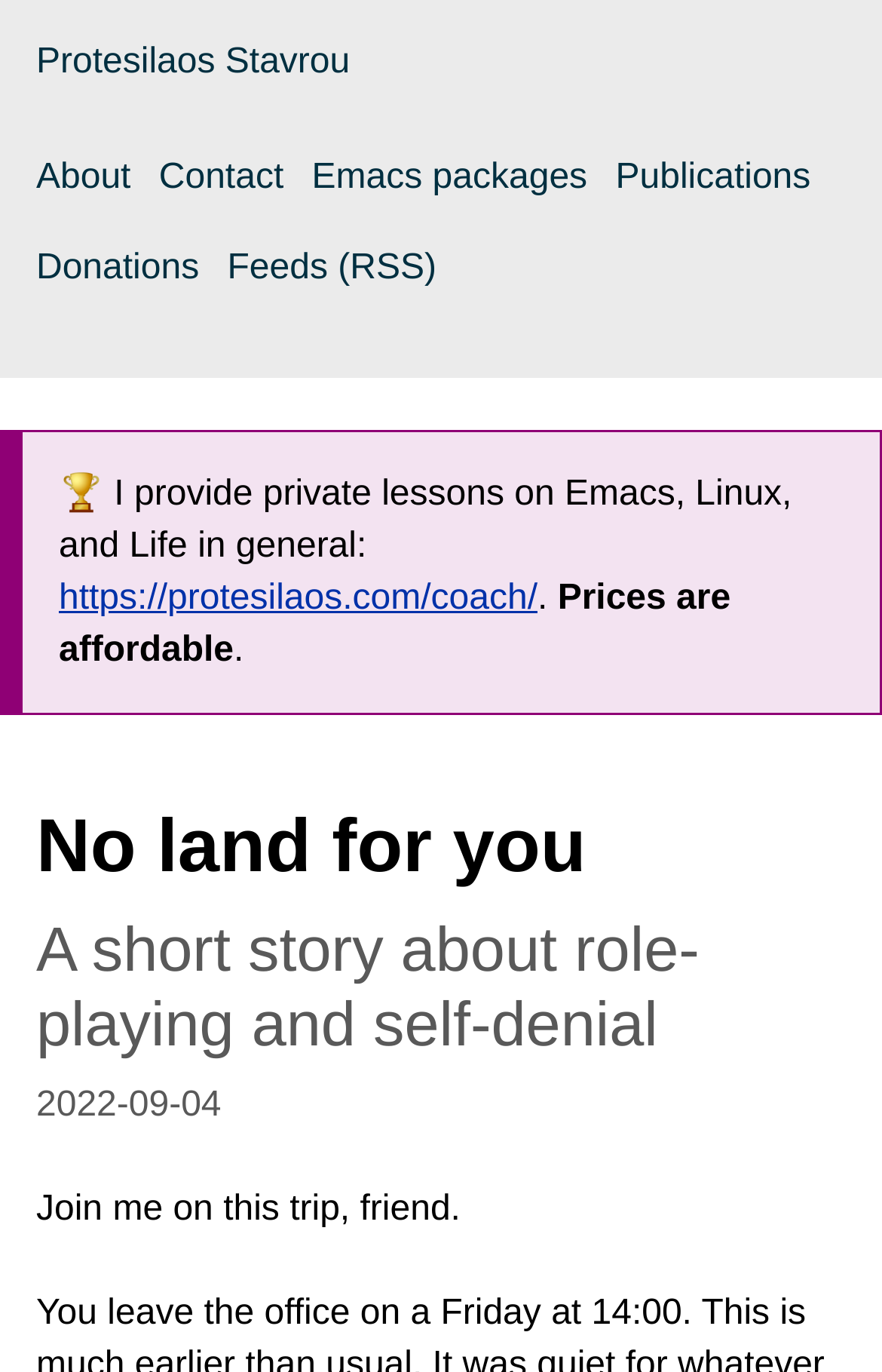Given the webpage screenshot and the description, determine the bounding box coordinates (top-left x, top-left y, bottom-right x, bottom-right y) that define the location of the UI element matching this description: Protesilaos Stavrou

[0.041, 0.031, 0.397, 0.059]